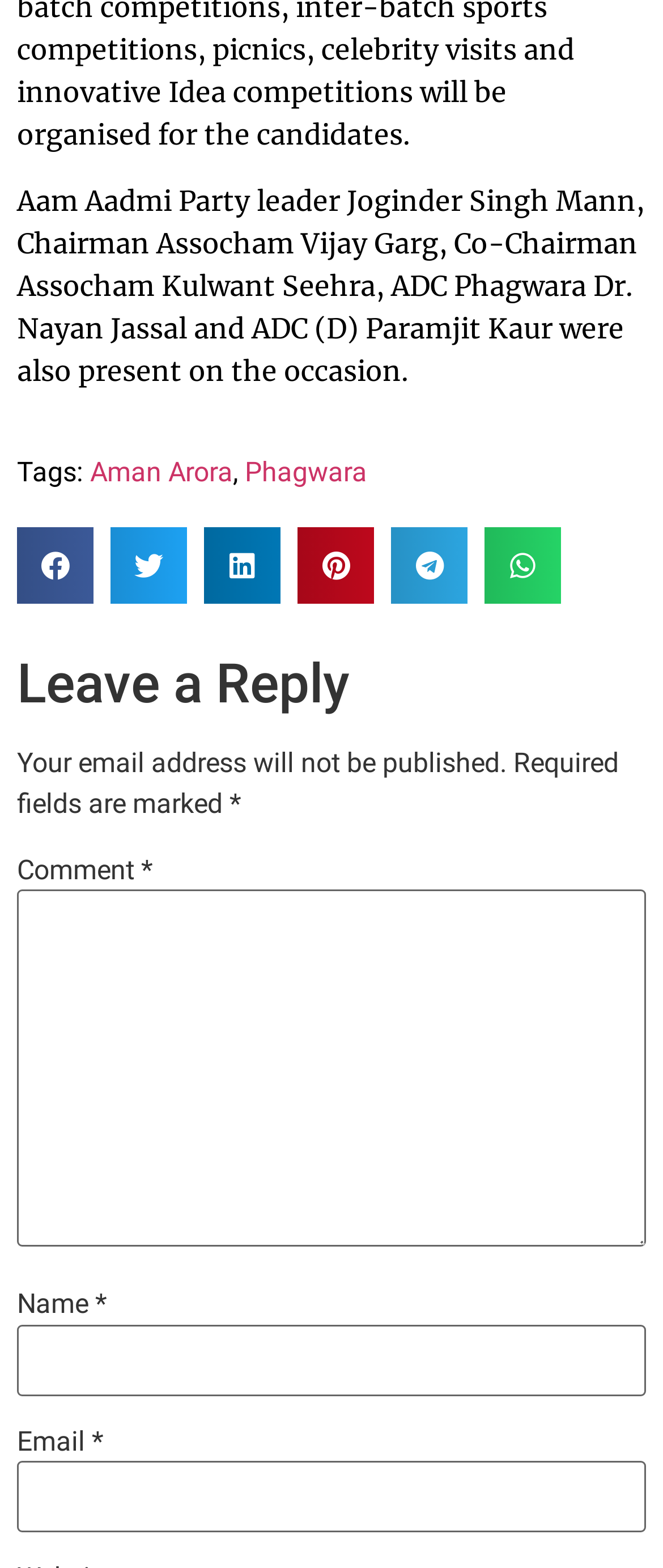Identify the bounding box of the UI element that matches this description: "parent_node: Email * aria-describedby="email-notes" name="email"".

[0.026, 0.932, 0.974, 0.977]